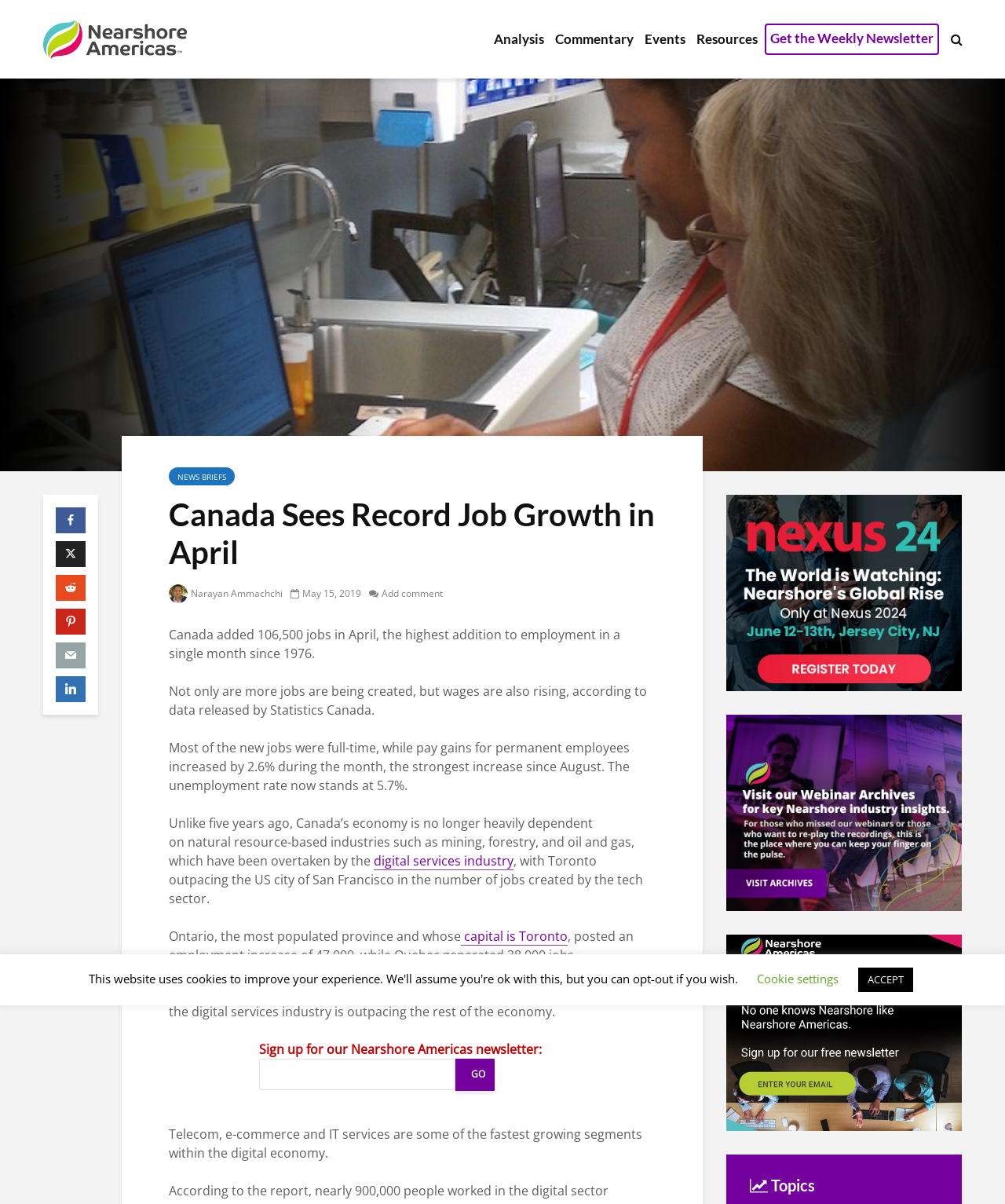What is the increase in employment in Ontario?
Respond to the question with a single word or phrase according to the image.

47,000